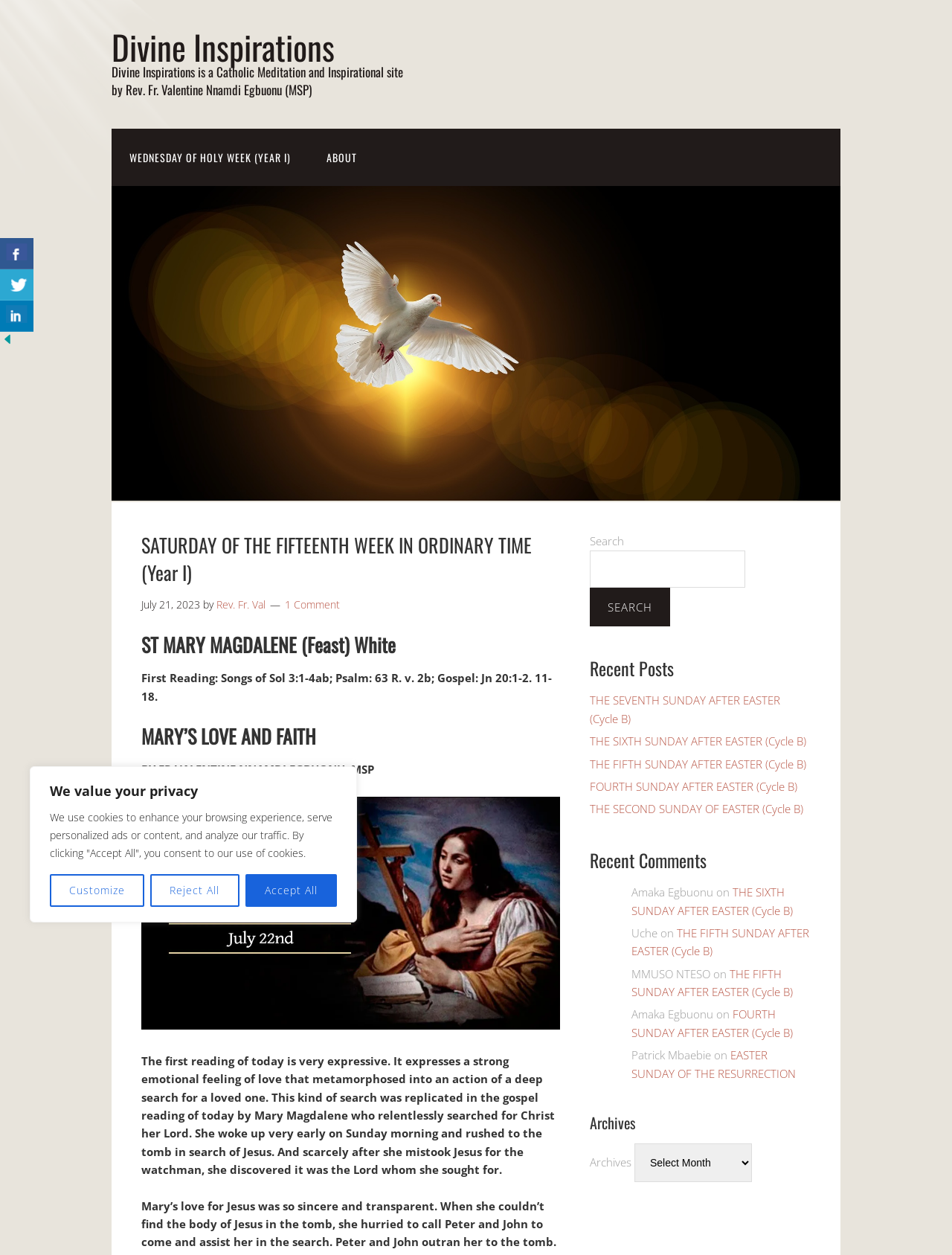Determine the bounding box coordinates of the section to be clicked to follow the instruction: "Search for a topic". The coordinates should be given as four float numbers between 0 and 1, formatted as [left, top, right, bottom].

[0.62, 0.439, 0.783, 0.468]